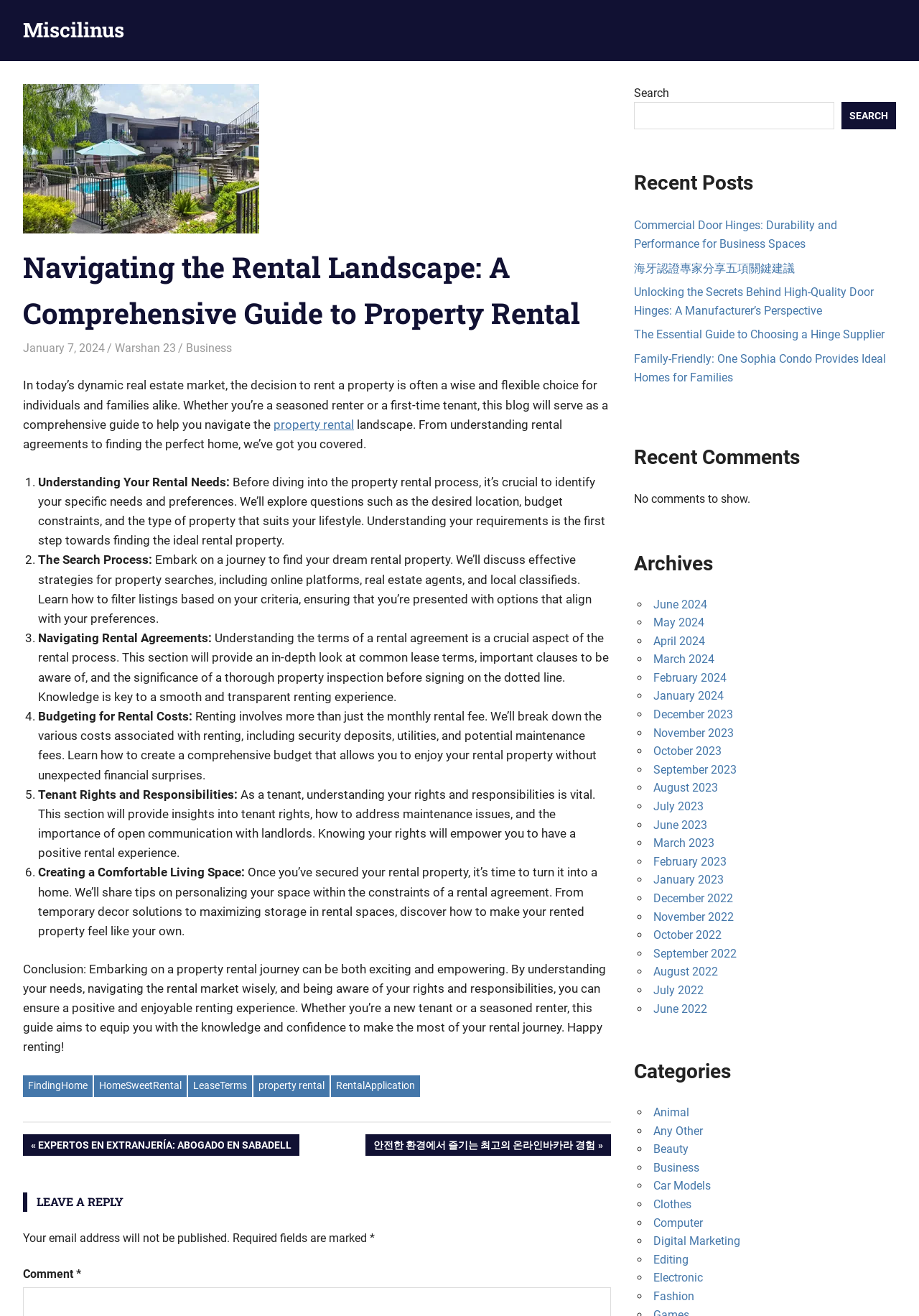Given the description "November 2023", determine the bounding box of the corresponding UI element.

[0.711, 0.552, 0.798, 0.562]